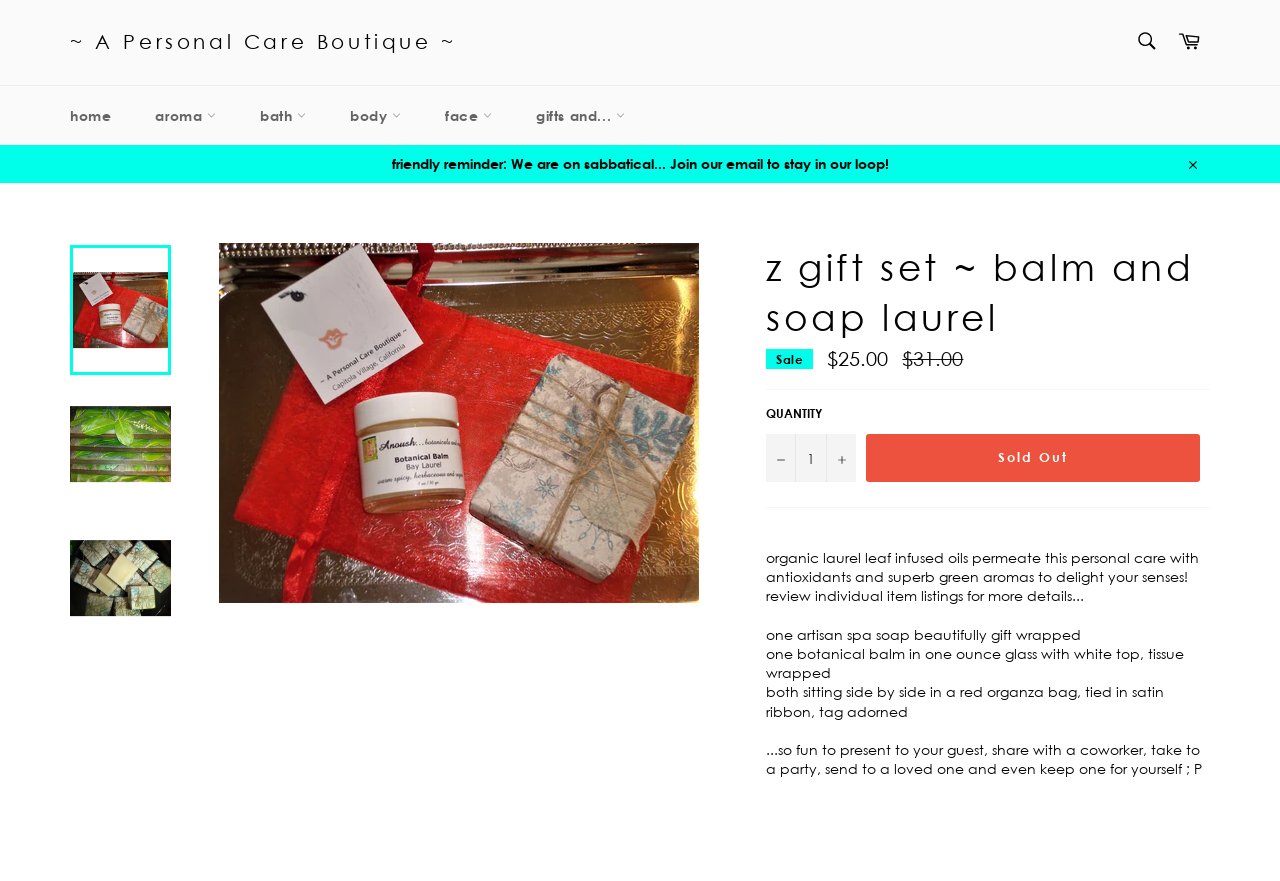What is the name of the gift set?
Please provide a single word or phrase as the answer based on the screenshot.

A Personal Care Boutique Gift Set